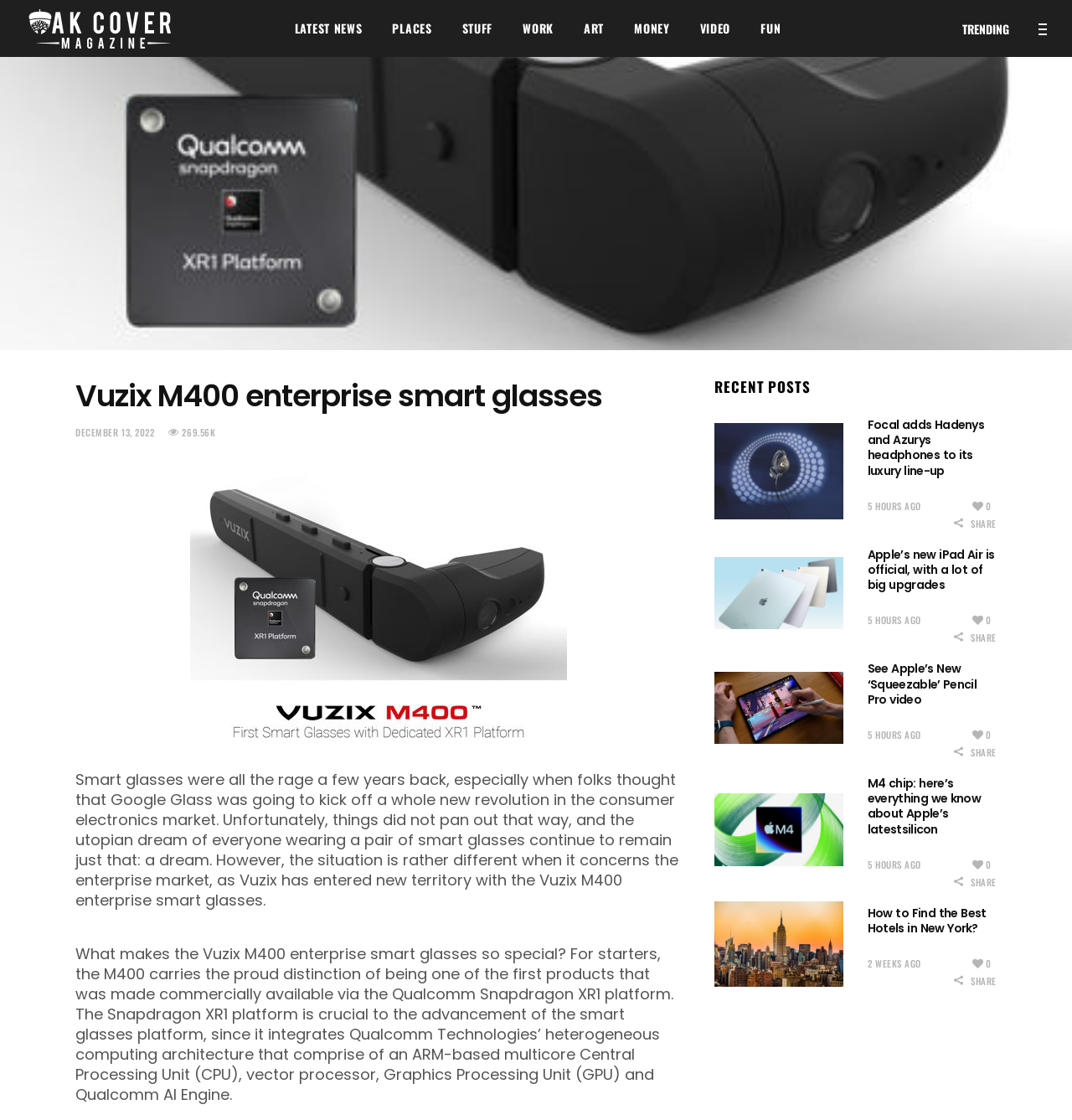Utilize the information from the image to answer the question in detail:
What is the name of the smart glasses?

The name of the smart glasses is mentioned in the heading 'Vuzix M400 enterprise smart glasses' which is located at the top of the webpage.